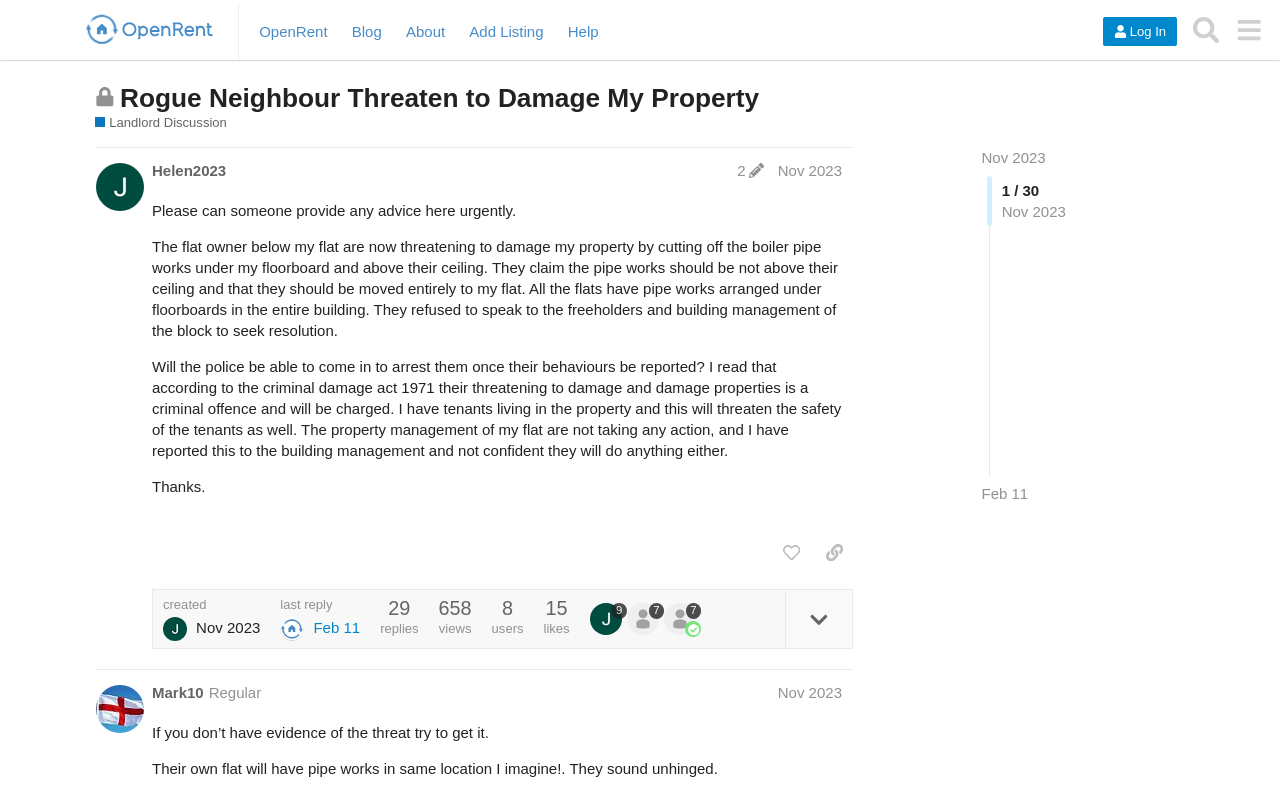Please find the bounding box coordinates of the element's region to be clicked to carry out this instruction: "Click on the 'Like' button".

[0.604, 0.663, 0.633, 0.704]